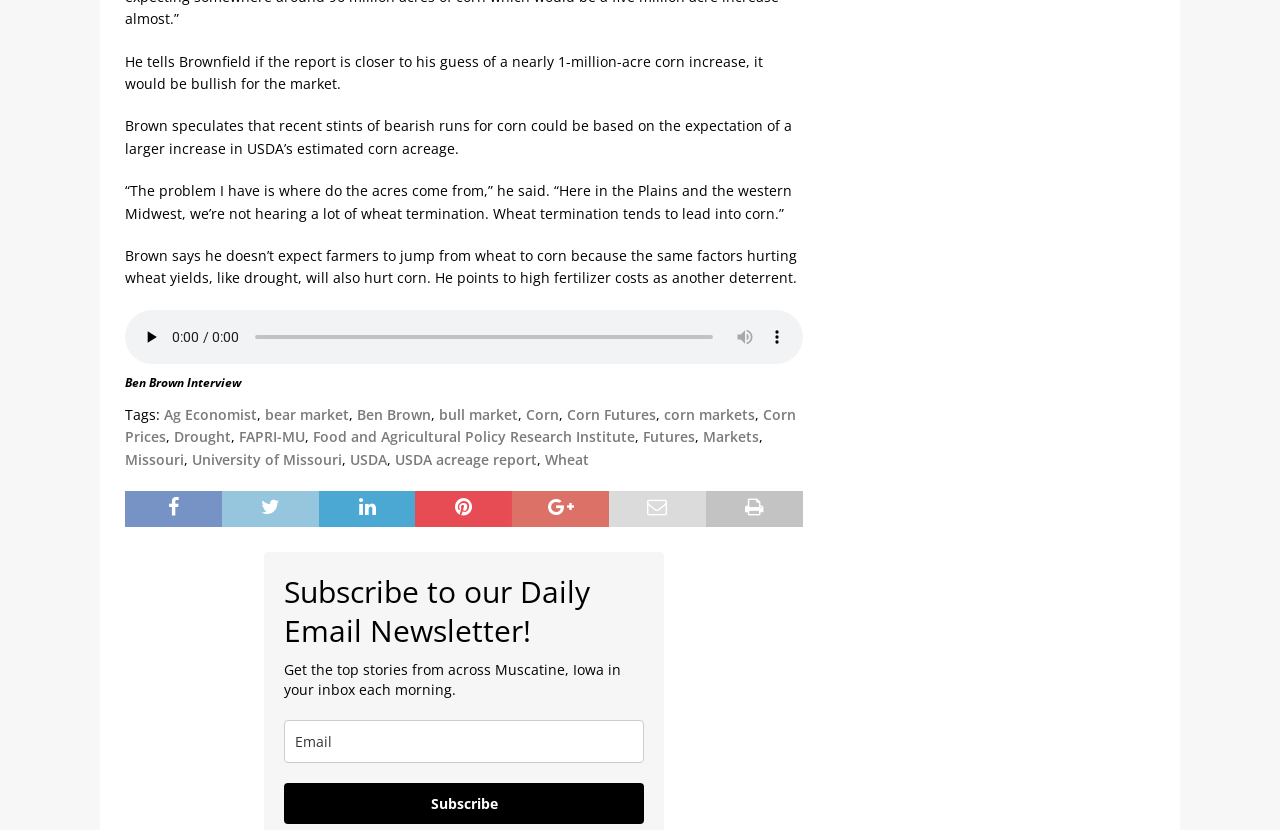What is the function of the slider in the audio component?
Can you offer a detailed and complete answer to this question?

The slider is labeled as 'audio time scrubber' and has a value text indicating the elapsed time, suggesting that it allows the user to scrub through the audio timeline.